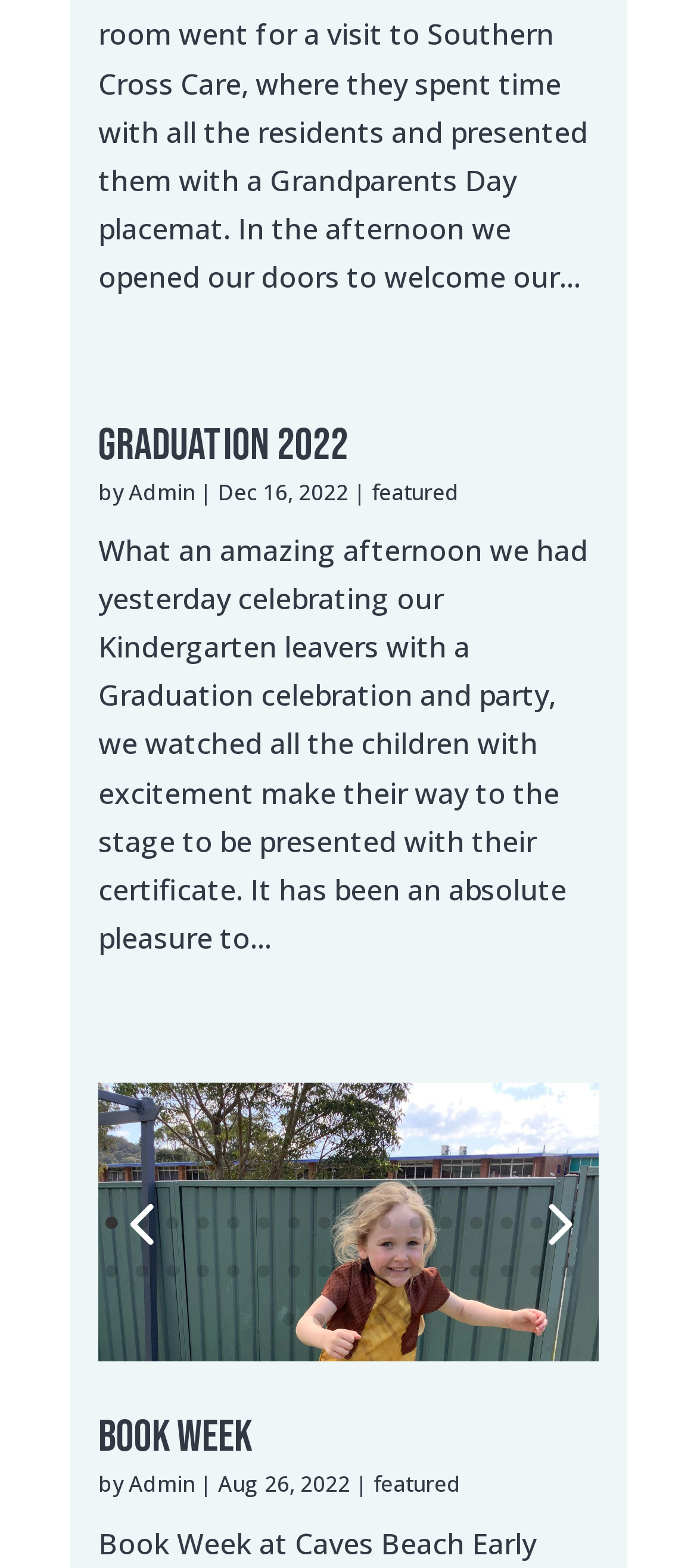Determine the bounding box coordinates of the region that needs to be clicked to achieve the task: "Click on the 'Graduation 2022' link".

[0.141, 0.266, 0.5, 0.301]